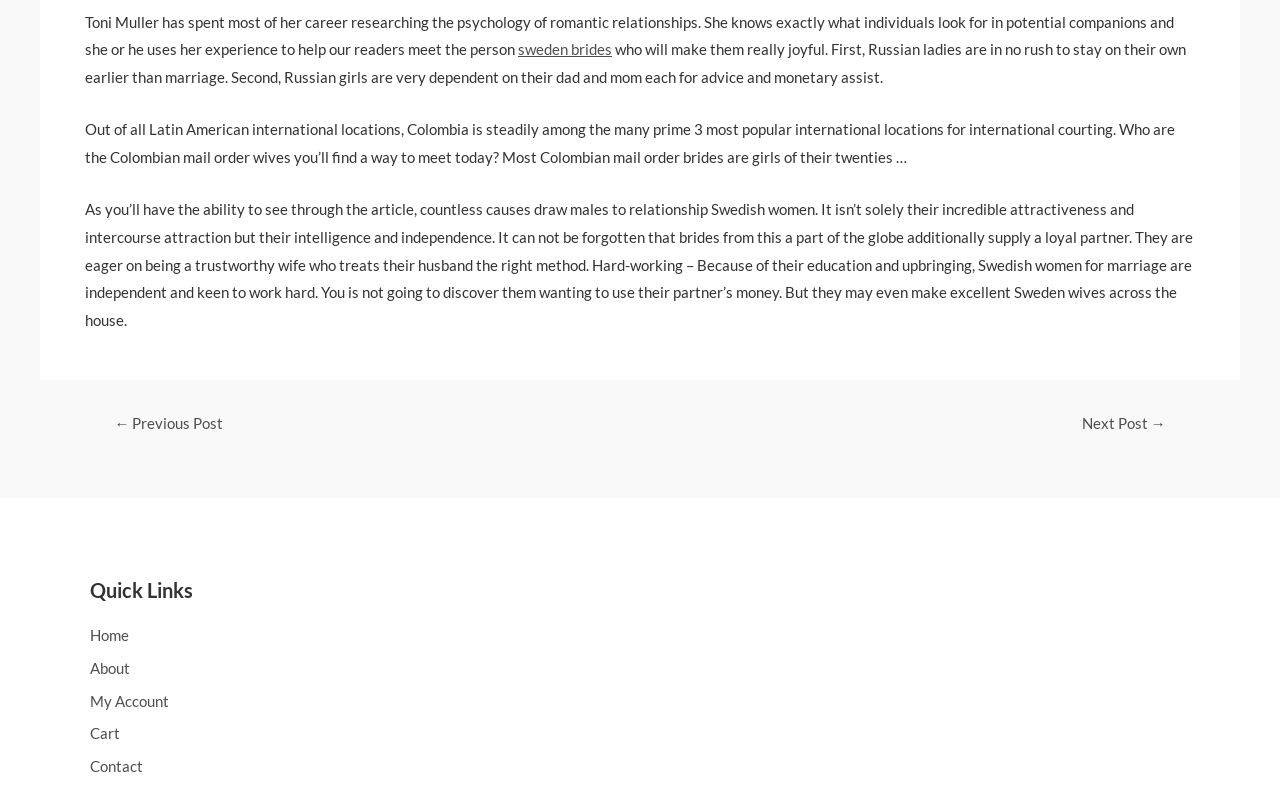What is the age range of most Colombian mail order brides?
Could you answer the question in a detailed manner, providing as much information as possible?

According to the StaticText element with ID 128, it is mentioned that most Colombian mail order brides are girls of their twenties, which indicates that the age range of most Colombian mail order brides is in their twenties.